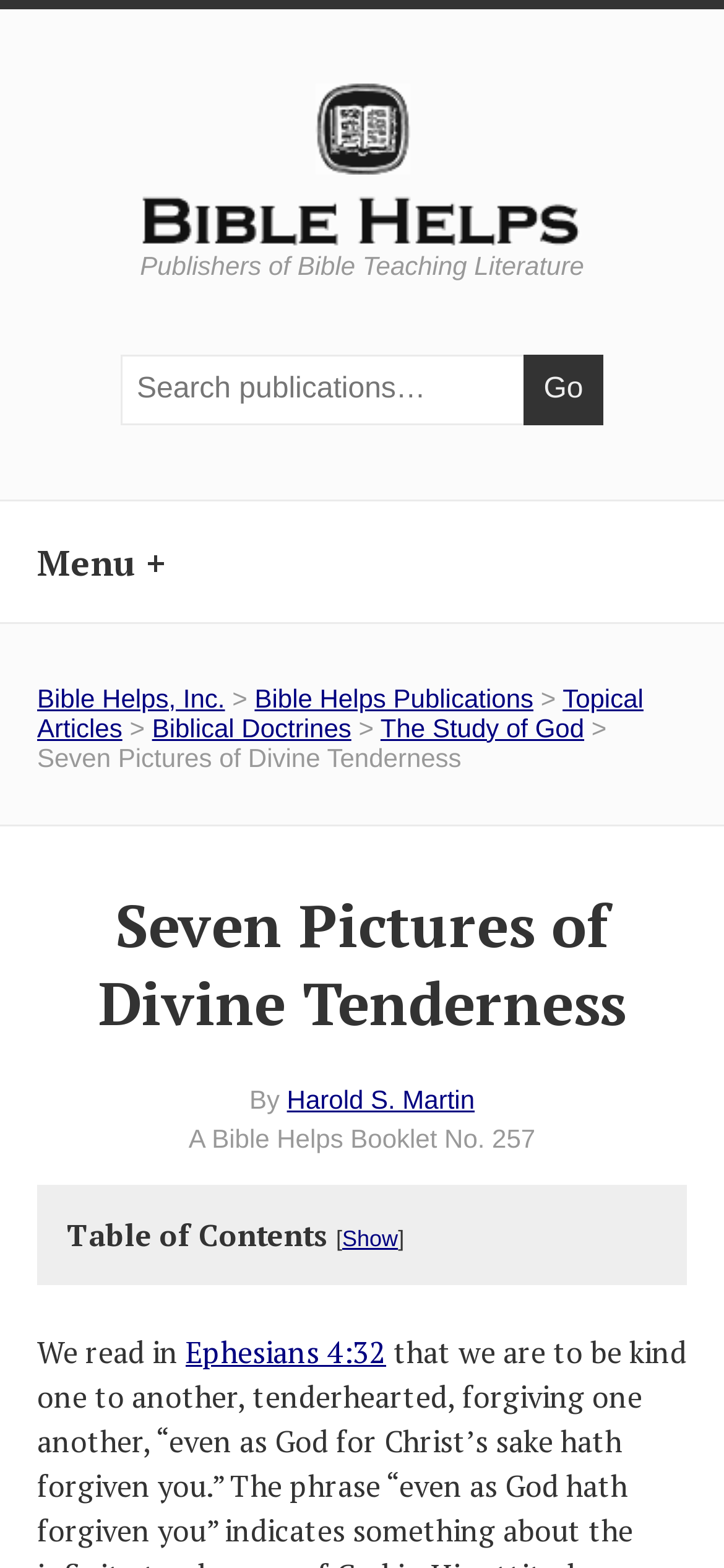Determine the bounding box of the UI component based on this description: "Show". The bounding box coordinates should be four float values between 0 and 1, i.e., [left, top, right, bottom].

[0.473, 0.782, 0.55, 0.798]